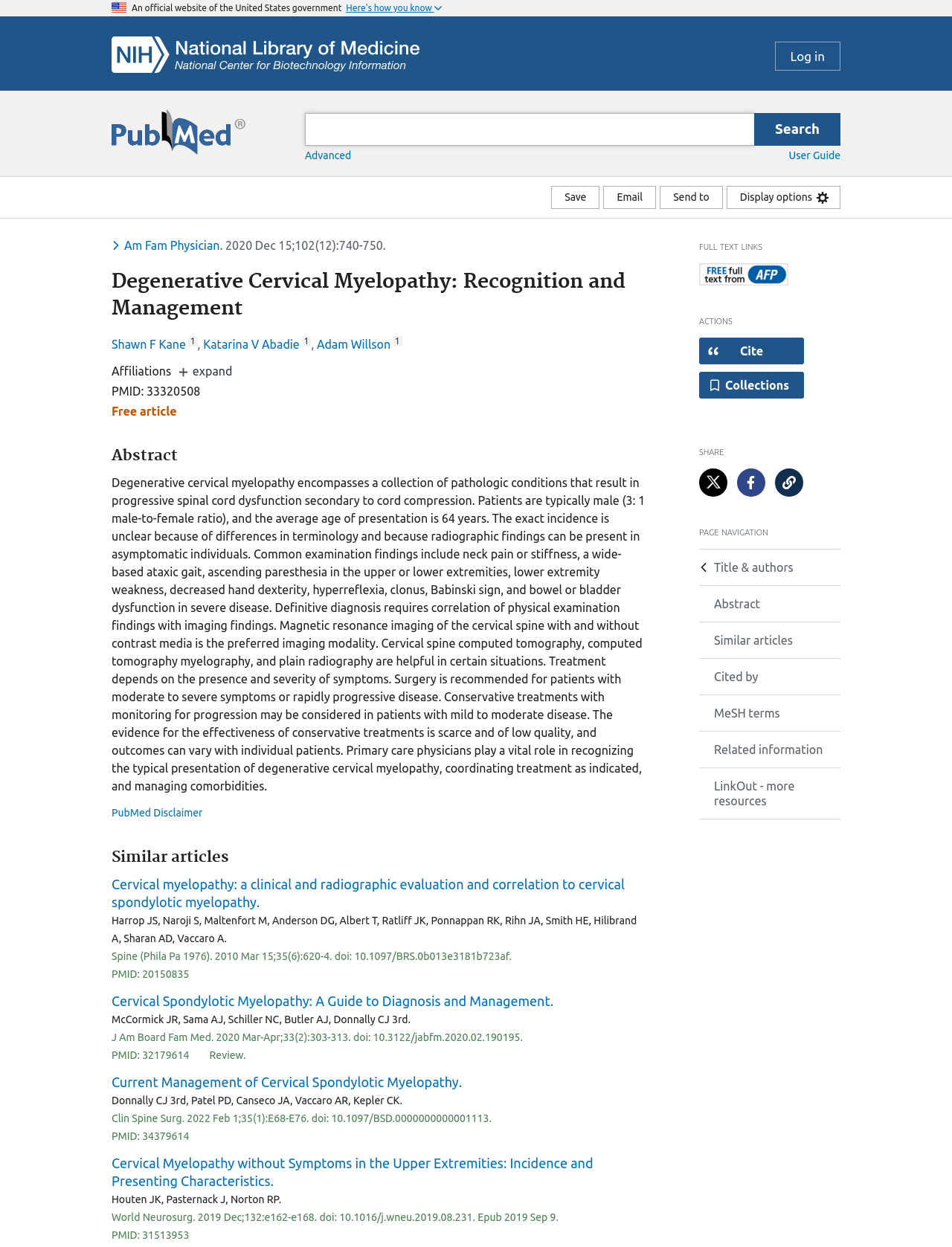Identify the bounding box coordinates for the region to click in order to carry out this instruction: "View similar articles". Provide the coordinates using four float numbers between 0 and 1, formatted as [left, top, right, bottom].

[0.117, 0.68, 0.68, 0.695]